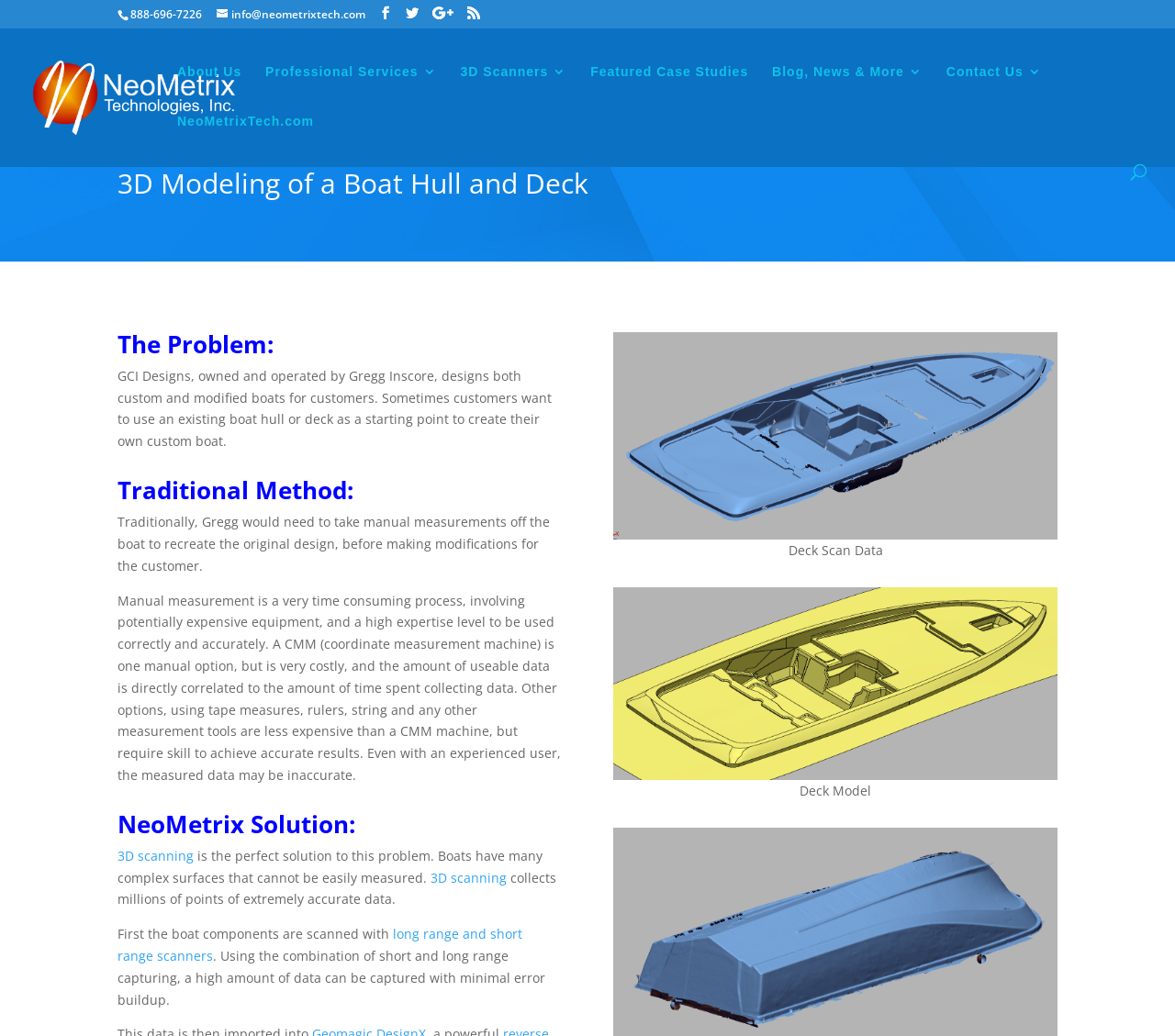Find the bounding box of the UI element described as follows: "NeoMetrixTech.com".

[0.151, 0.111, 0.267, 0.159]